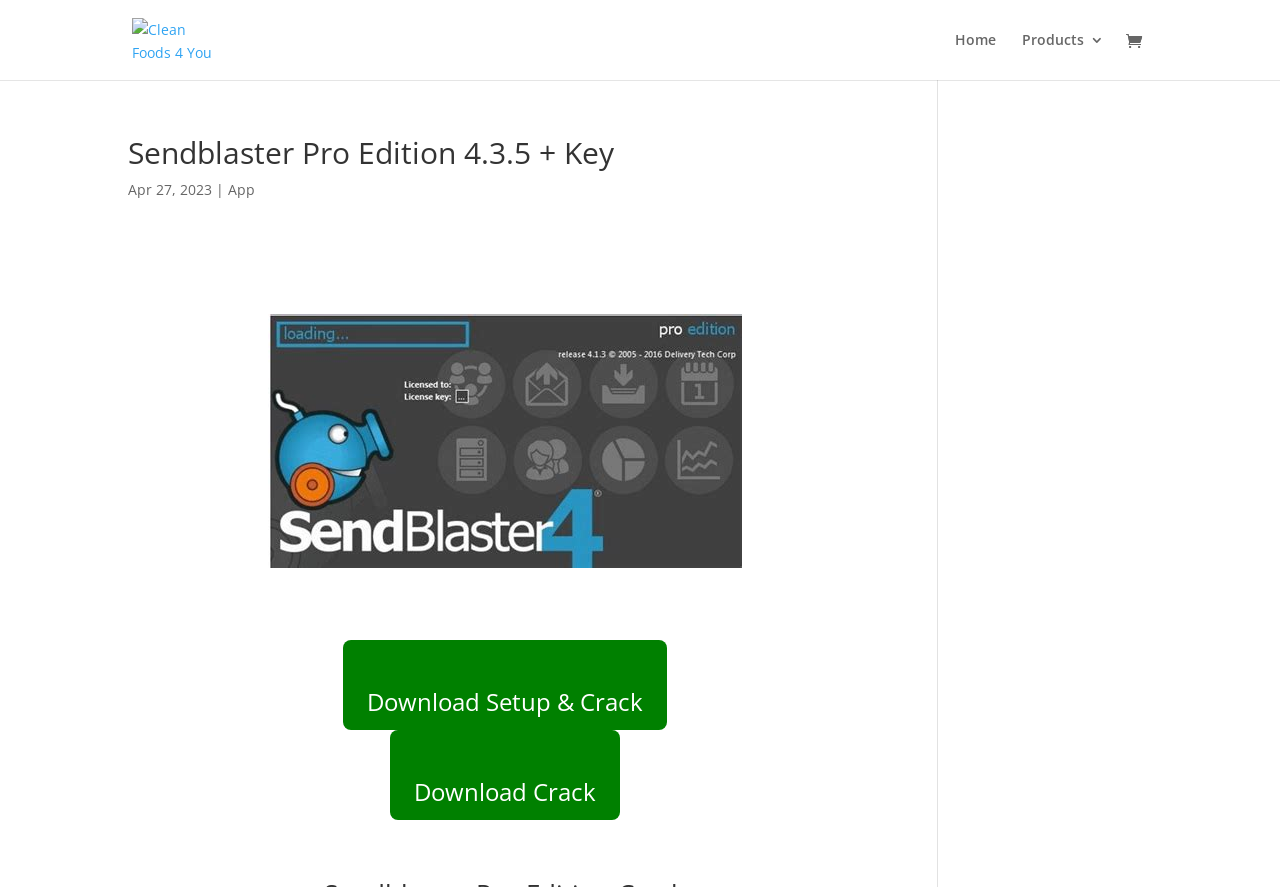Please give a short response to the question using one word or a phrase:
What is the purpose of the 'Clean Foods 4 You' link?

Unknown